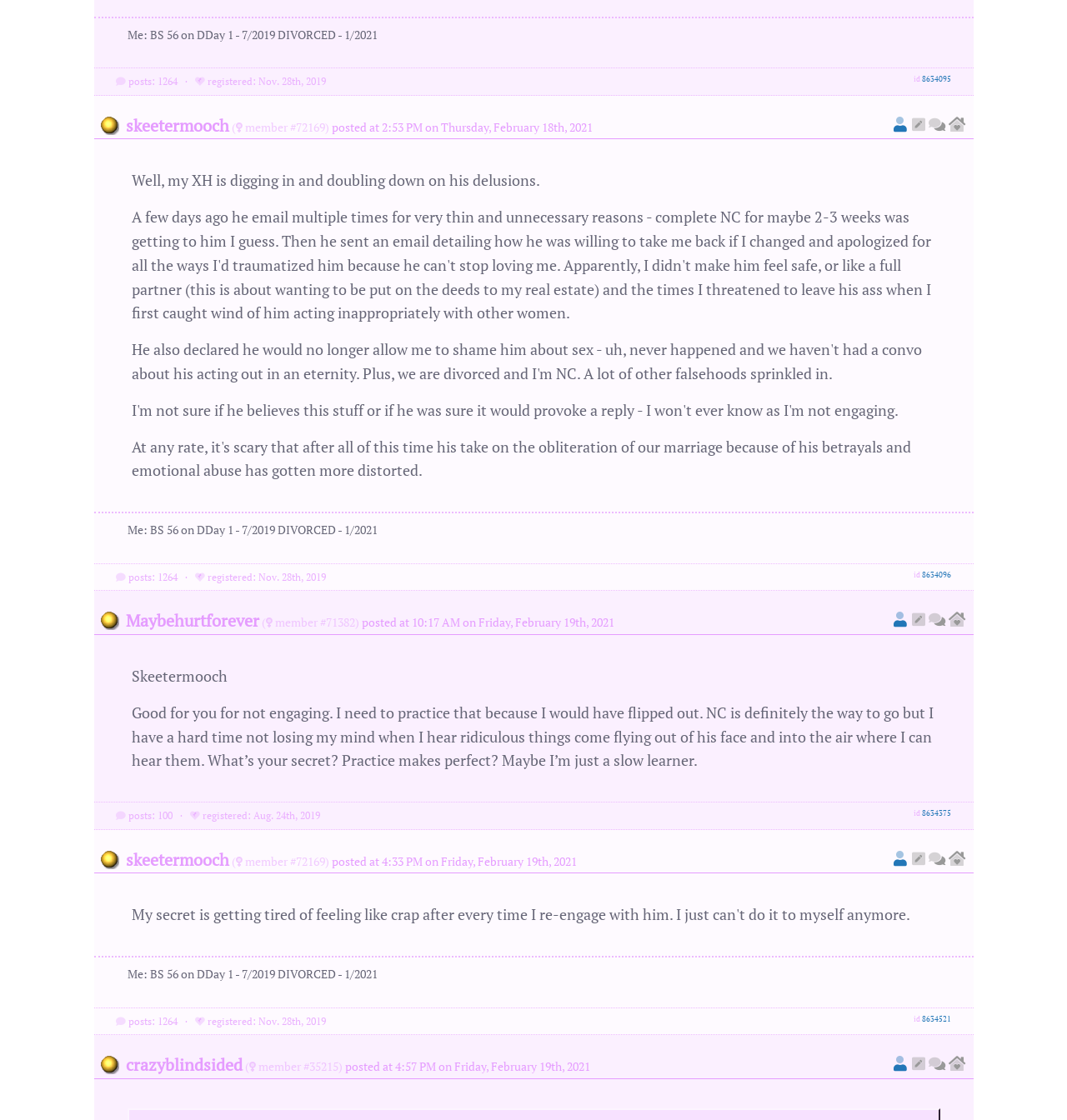Find and specify the bounding box coordinates that correspond to the clickable region for the instruction: "click on the link of post 8634095".

[0.864, 0.066, 0.891, 0.075]